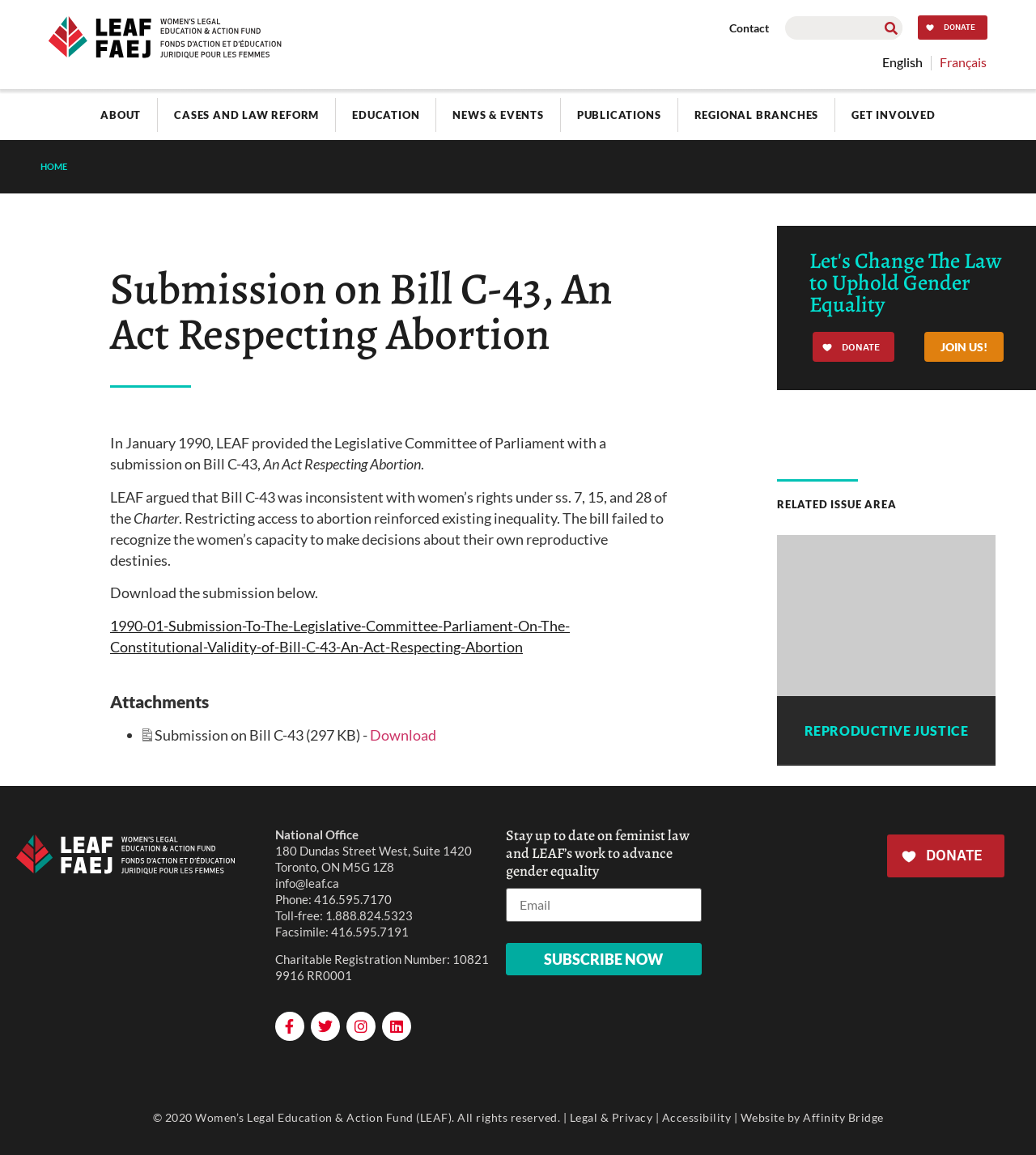Utilize the information from the image to answer the question in detail:
What is the purpose of the 'Search' button?

The 'Search' button is located in the top-right corner of the webpage, next to the 'Contact' link. Its purpose is to allow users to search for specific content within the website.